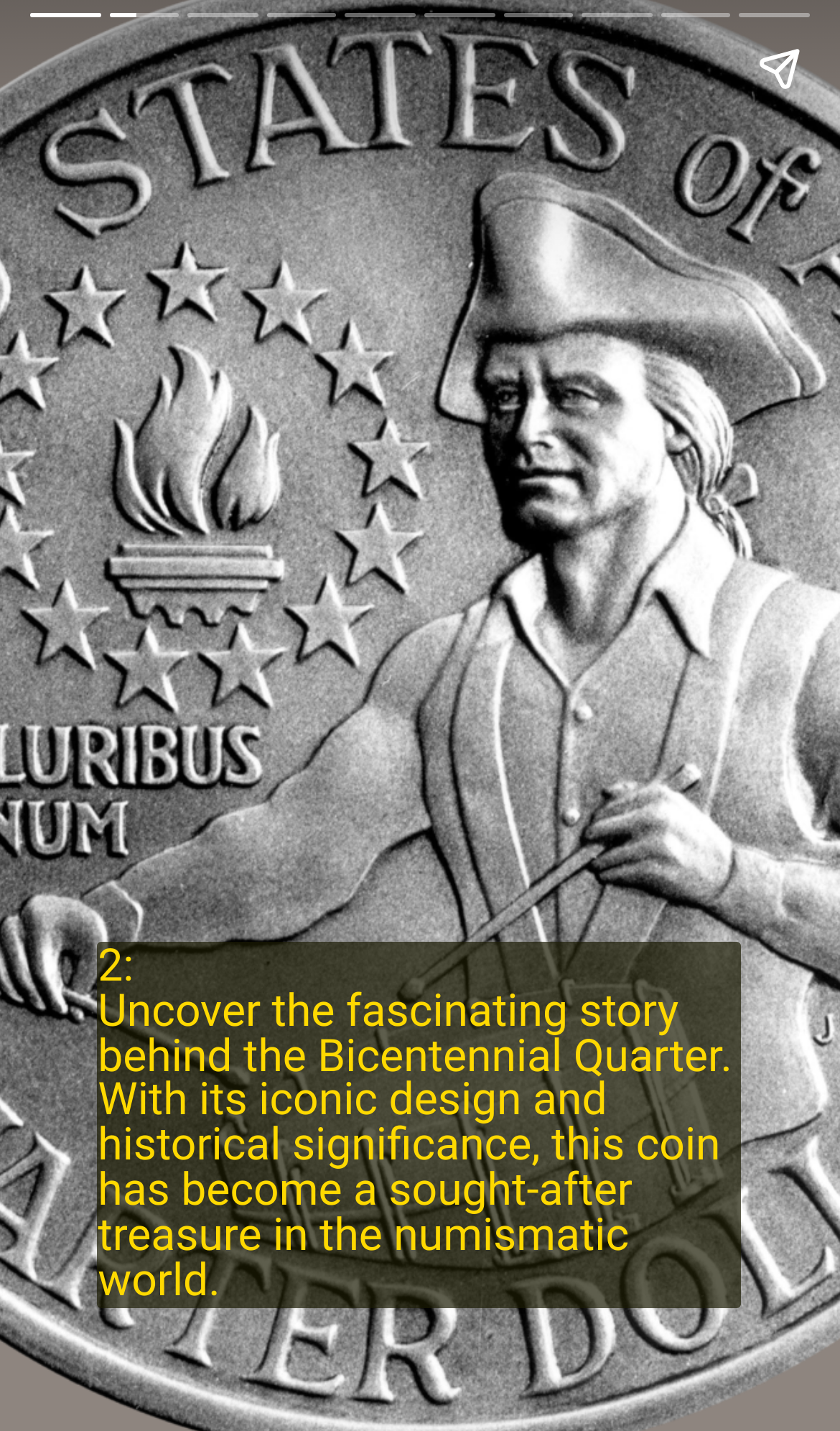Please provide a one-word or short phrase answer to the question:
How many navigation buttons are there?

3